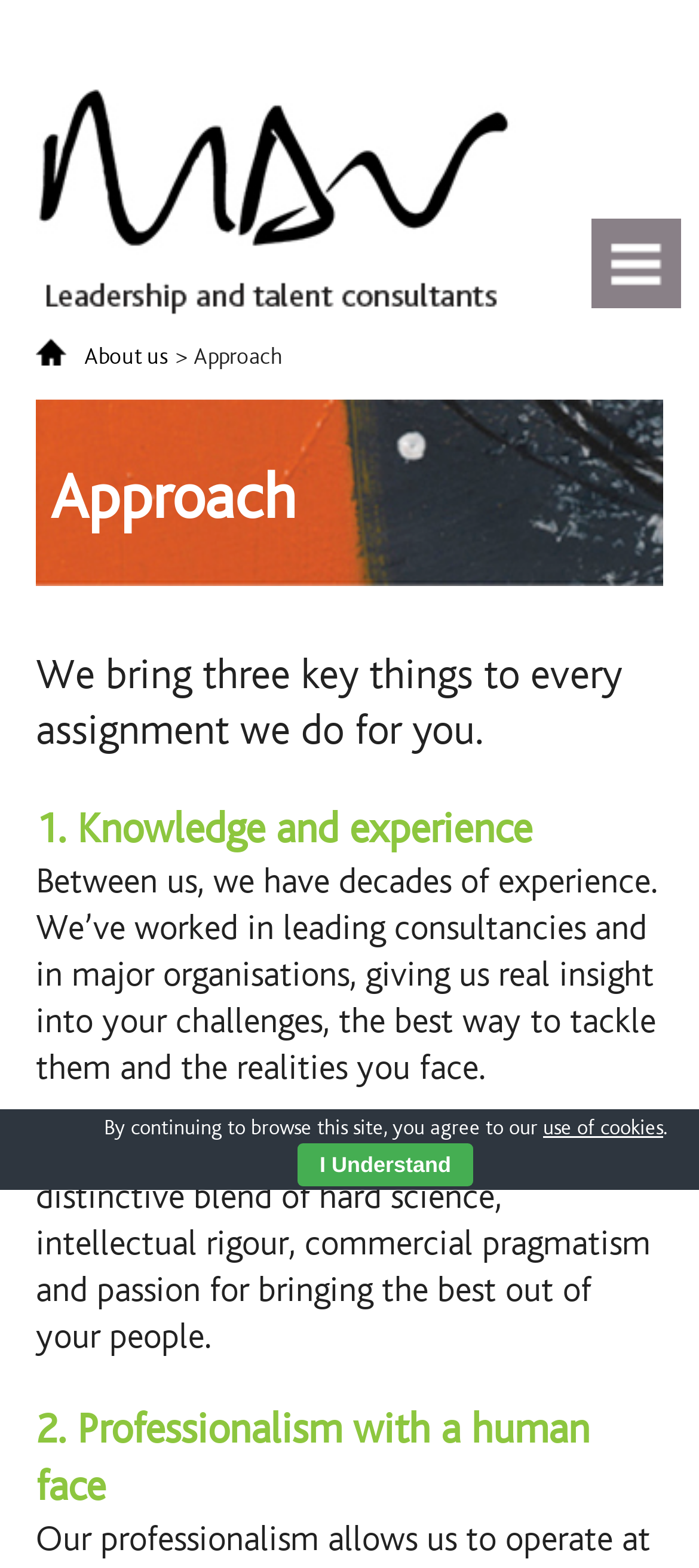What are the three key things the company brings to every assignment?
Using the details shown in the screenshot, provide a comprehensive answer to the question.

The company's approach is described in the main content section, where it says 'We bring three key things to every assignment we do for you.' The three key things are then listed as '1. Knowledge and experience', '2. Professionalism with a human face', and the third one is not explicitly mentioned but can be inferred as a human face.